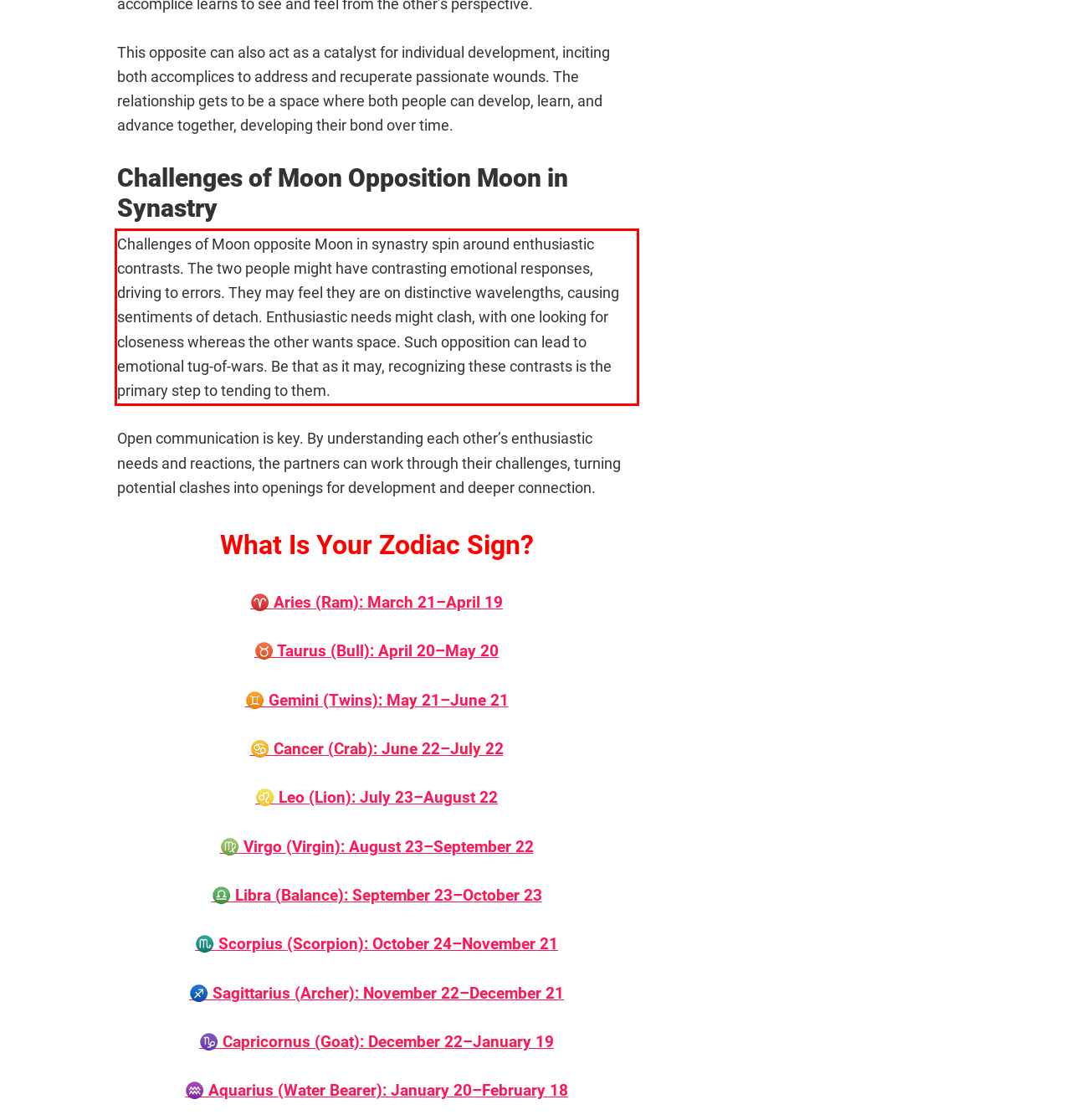Given the screenshot of a webpage, identify the red rectangle bounding box and recognize the text content inside it, generating the extracted text.

Challenges of Moon opposite Moon in synastry spin around enthusiastic contrasts. The two people might have contrasting emotional responses, driving to errors. They may feel they are on distinctive wavelengths, causing sentiments of detach. Enthusiastic needs might clash, with one looking for closeness whereas the other wants space. Such opposition can lead to emotional tug-of-wars. Be that as it may, recognizing these contrasts is the primary step to tending to them.